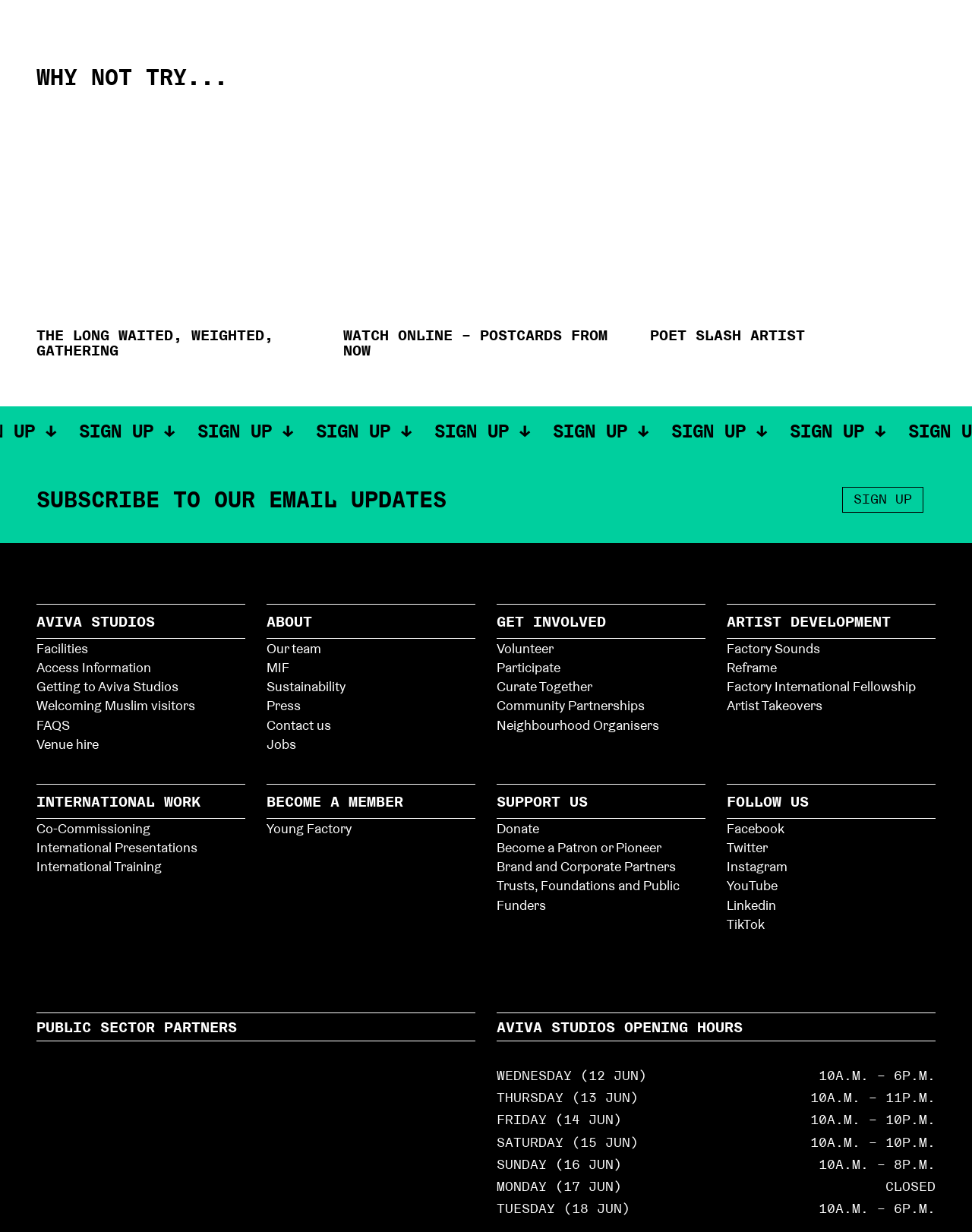Find the bounding box coordinates of the clickable area that will achieve the following instruction: "Check Aviva Studios opening hours".

[0.511, 0.822, 0.962, 0.845]